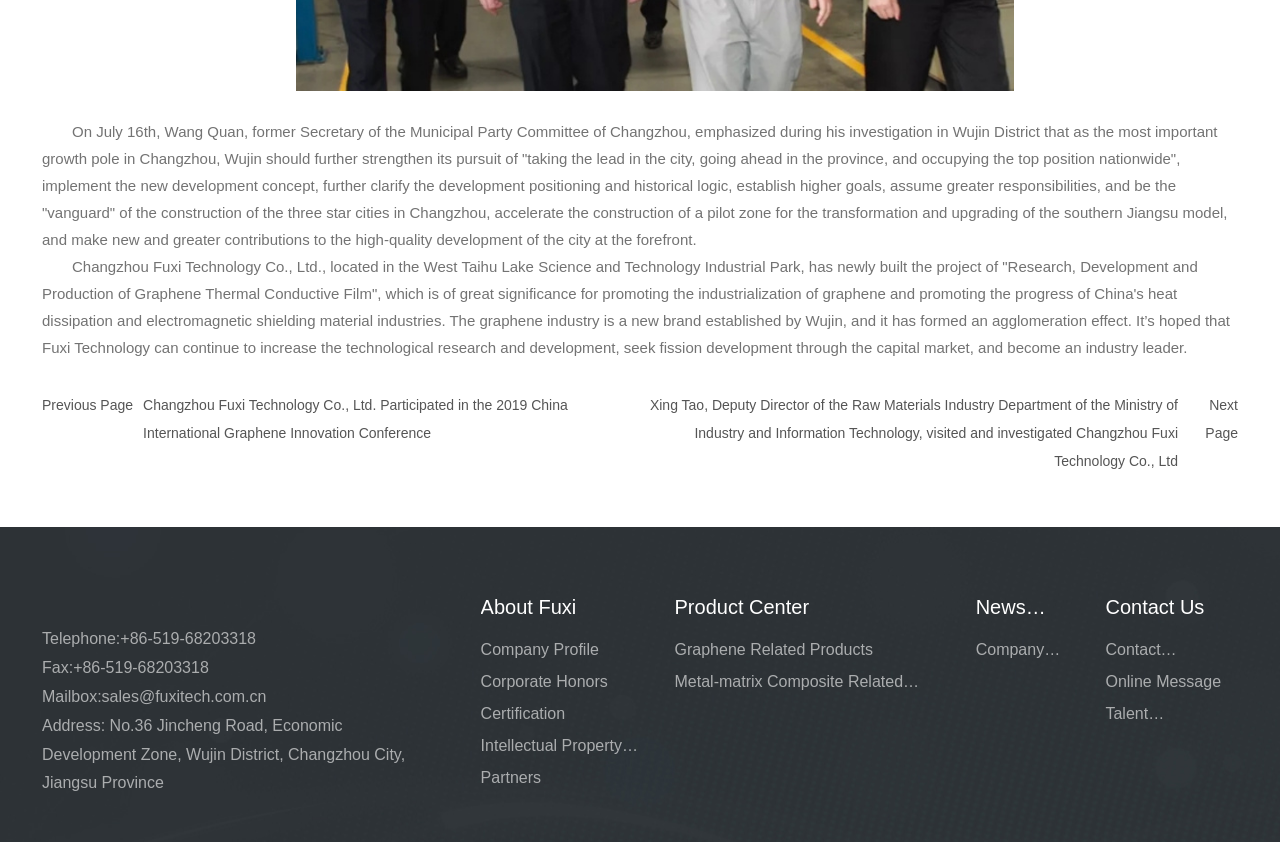What is the name of the company?
Provide a detailed answer to the question, using the image to inform your response.

I found the company's name by looking at the top of the webpage, where it is listed as a link with the company's name.